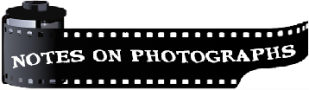What type of photography is hinted at?
Analyze the image and deliver a detailed answer to the question.

The film reel imagery in the design suggests a connection to classic film photography, implying that this type of photography is being hinted at.